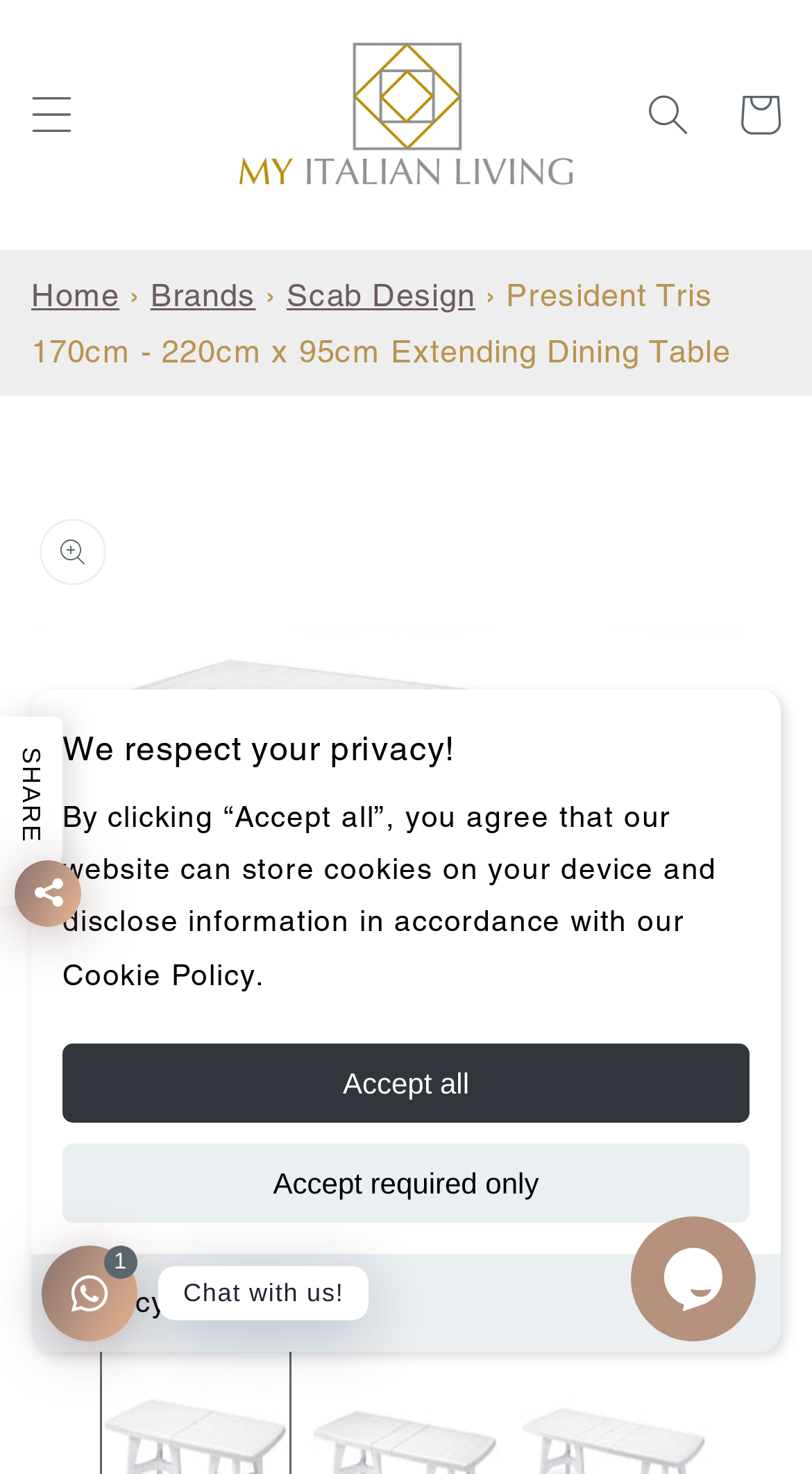What is the purpose of the chat button?
Respond to the question with a single word or phrase according to the image.

To chat with the website